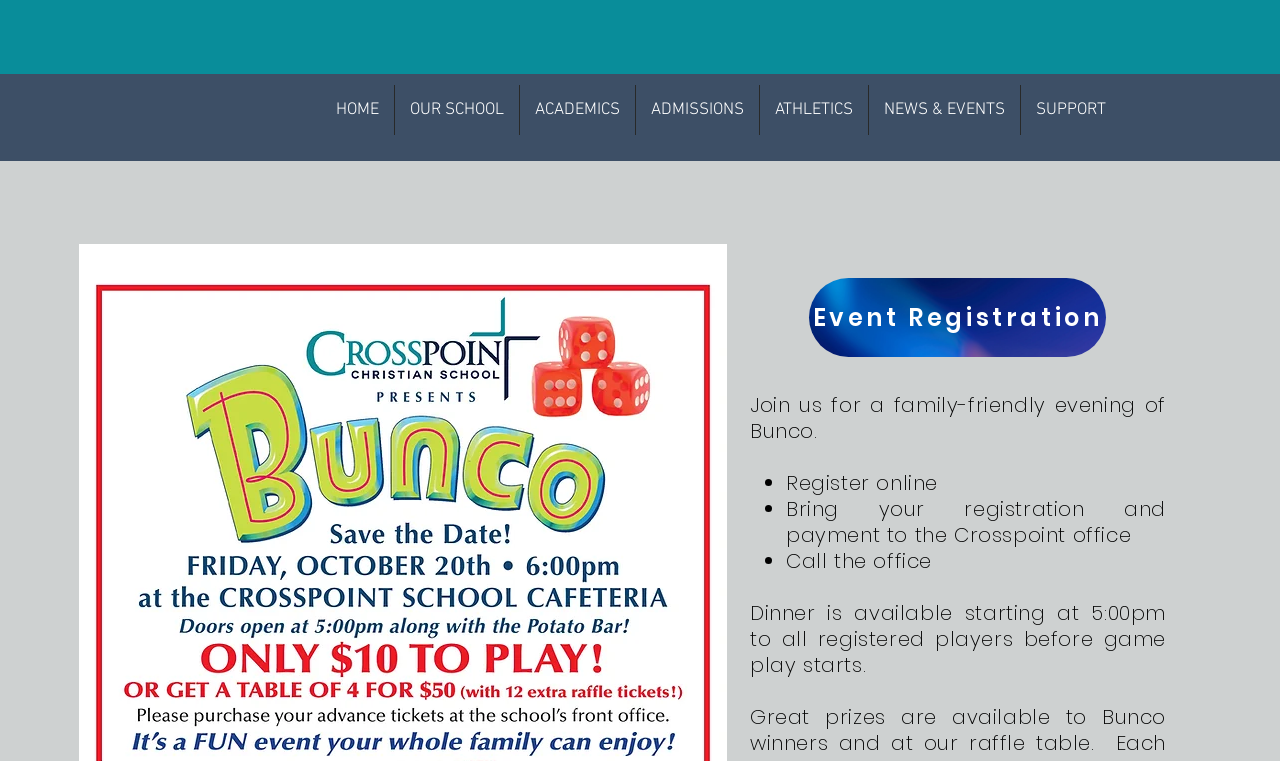Please locate the clickable area by providing the bounding box coordinates to follow this instruction: "Click NEWS & EVENTS".

[0.679, 0.112, 0.797, 0.177]